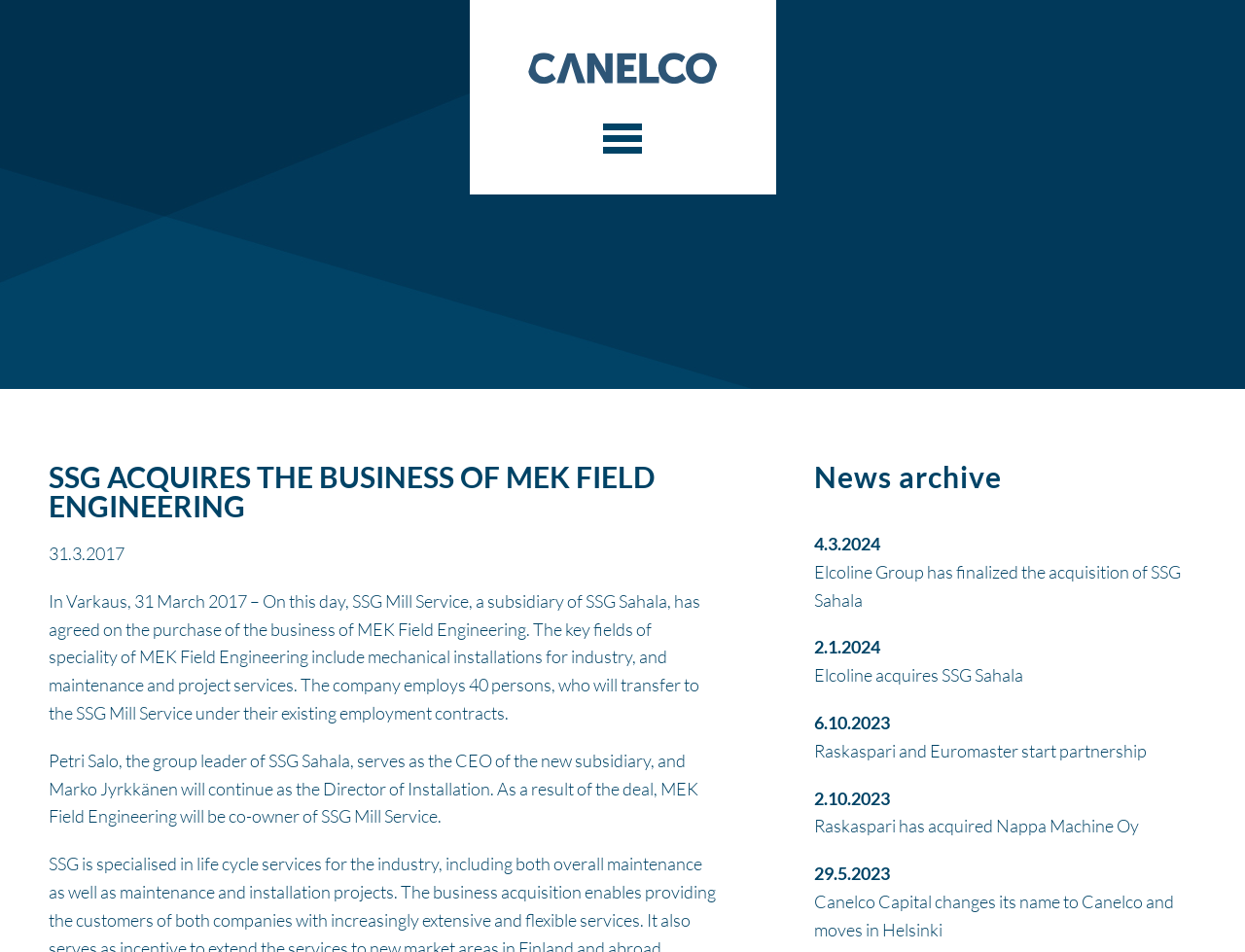Given the description: "Raskaspari and Euromaster start partnership", determine the bounding box coordinates of the UI element. The coordinates should be formatted as four float numbers between 0 and 1, [left, top, right, bottom].

[0.654, 0.777, 0.921, 0.8]